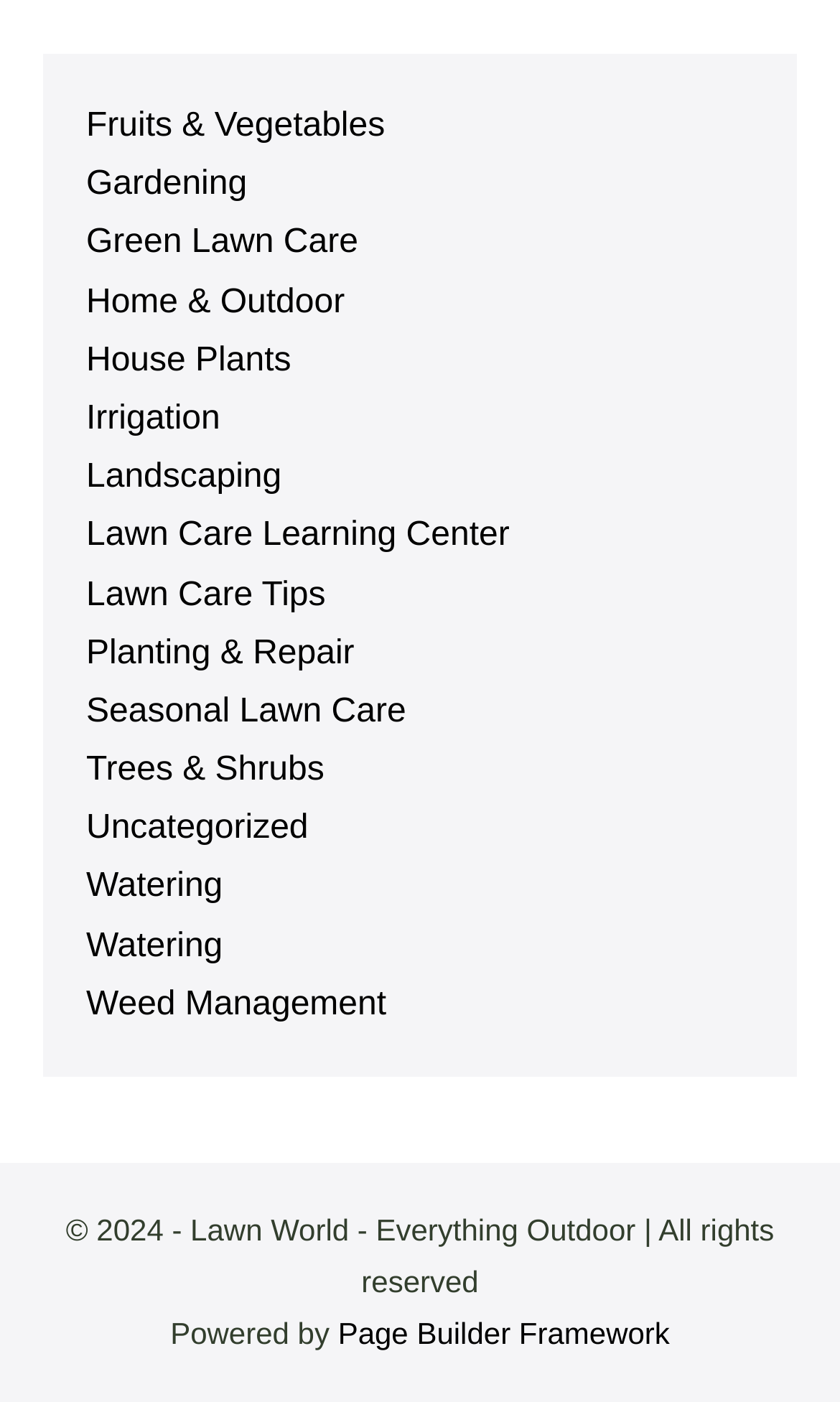Bounding box coordinates are specified in the format (top-left x, top-left y, bottom-right x, bottom-right y). All values are floating point numbers bounded between 0 and 1. Please provide the bounding box coordinate of the region this sentence describes: Green Lawn Care

[0.103, 0.16, 0.426, 0.186]